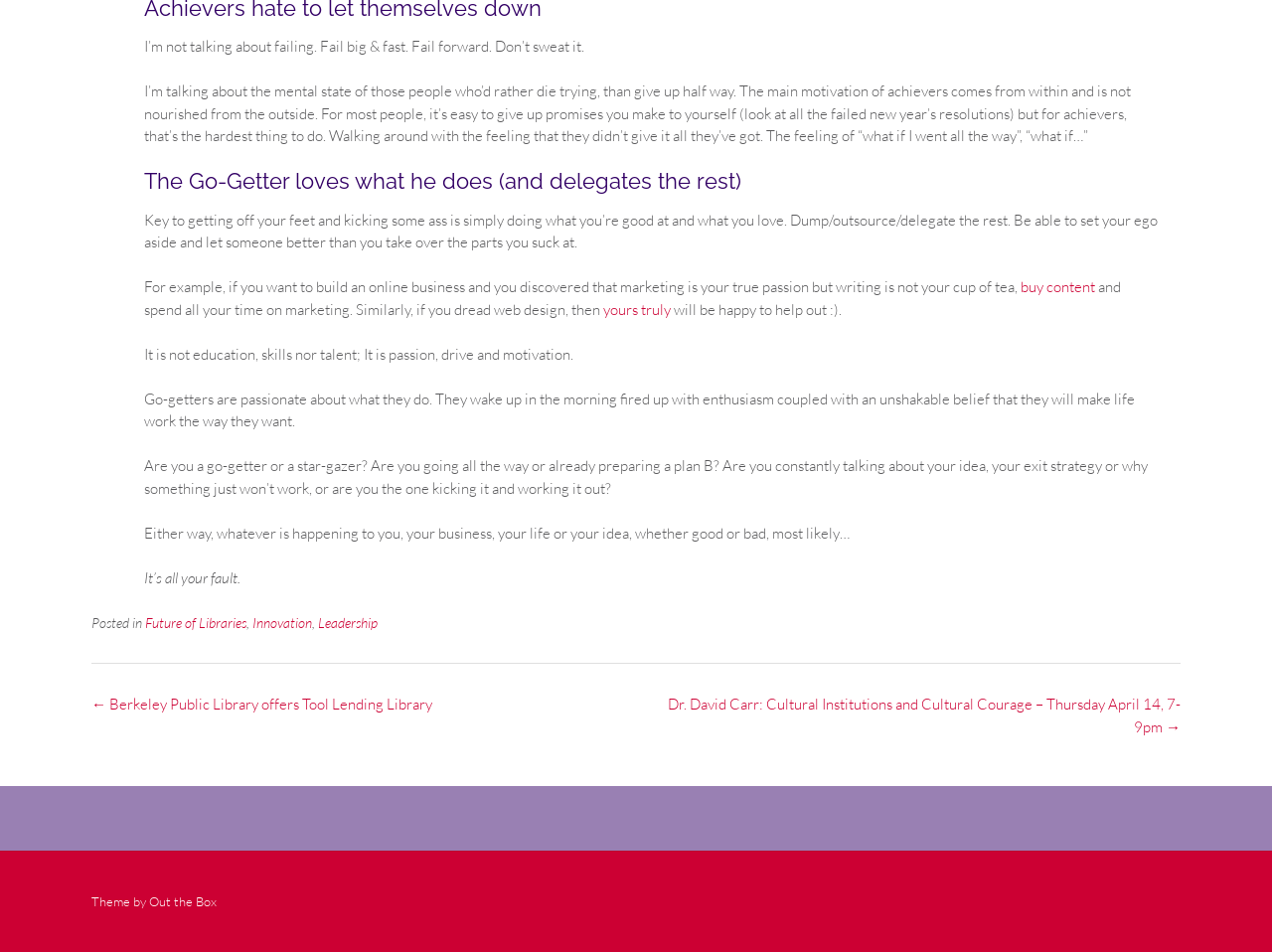Locate the bounding box coordinates of the UI element described by: "yours truly". The bounding box coordinates should consist of four float numbers between 0 and 1, i.e., [left, top, right, bottom].

[0.474, 0.315, 0.527, 0.335]